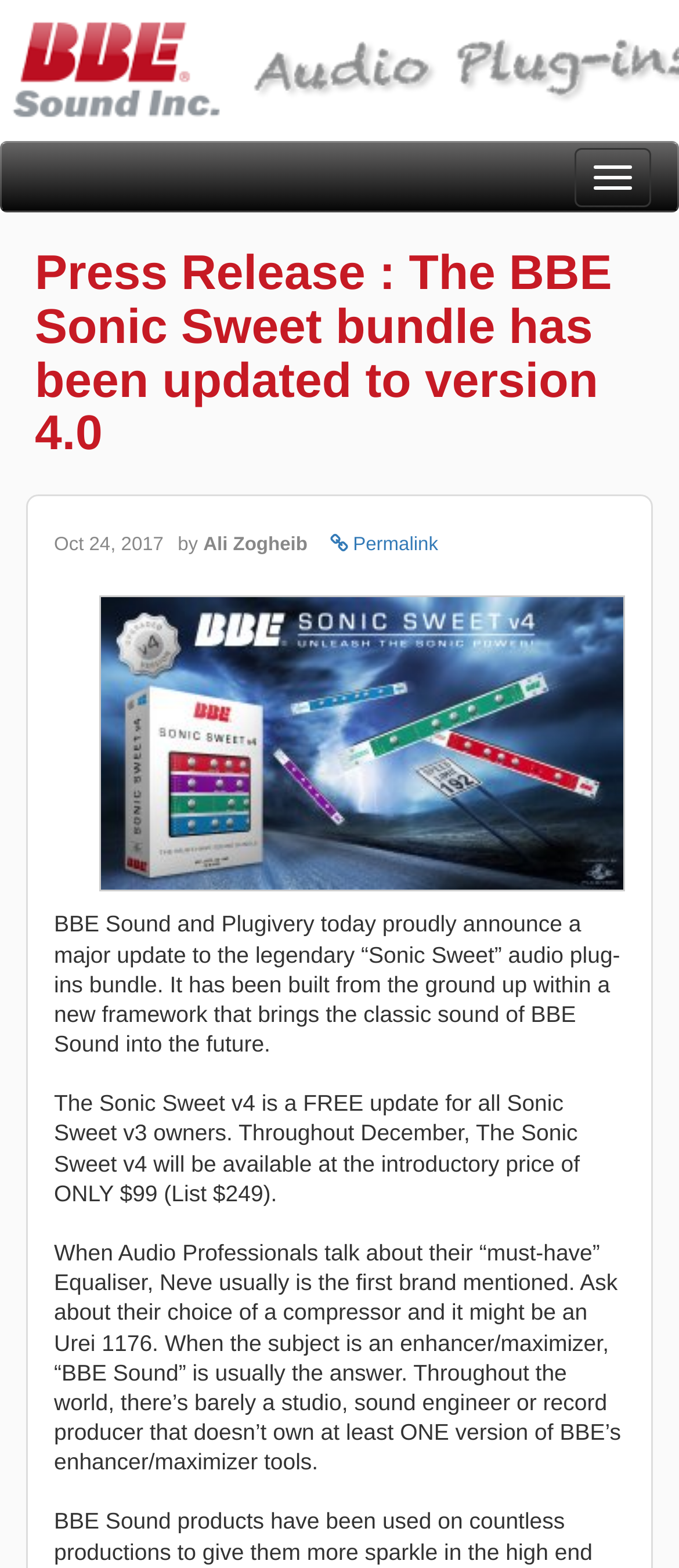Given the webpage screenshot and the description, determine the bounding box coordinates (top-left x, top-left y, bottom-right x, bottom-right y) that define the location of the UI element matching this description: BBE Sound

[0.003, 0.091, 0.079, 0.13]